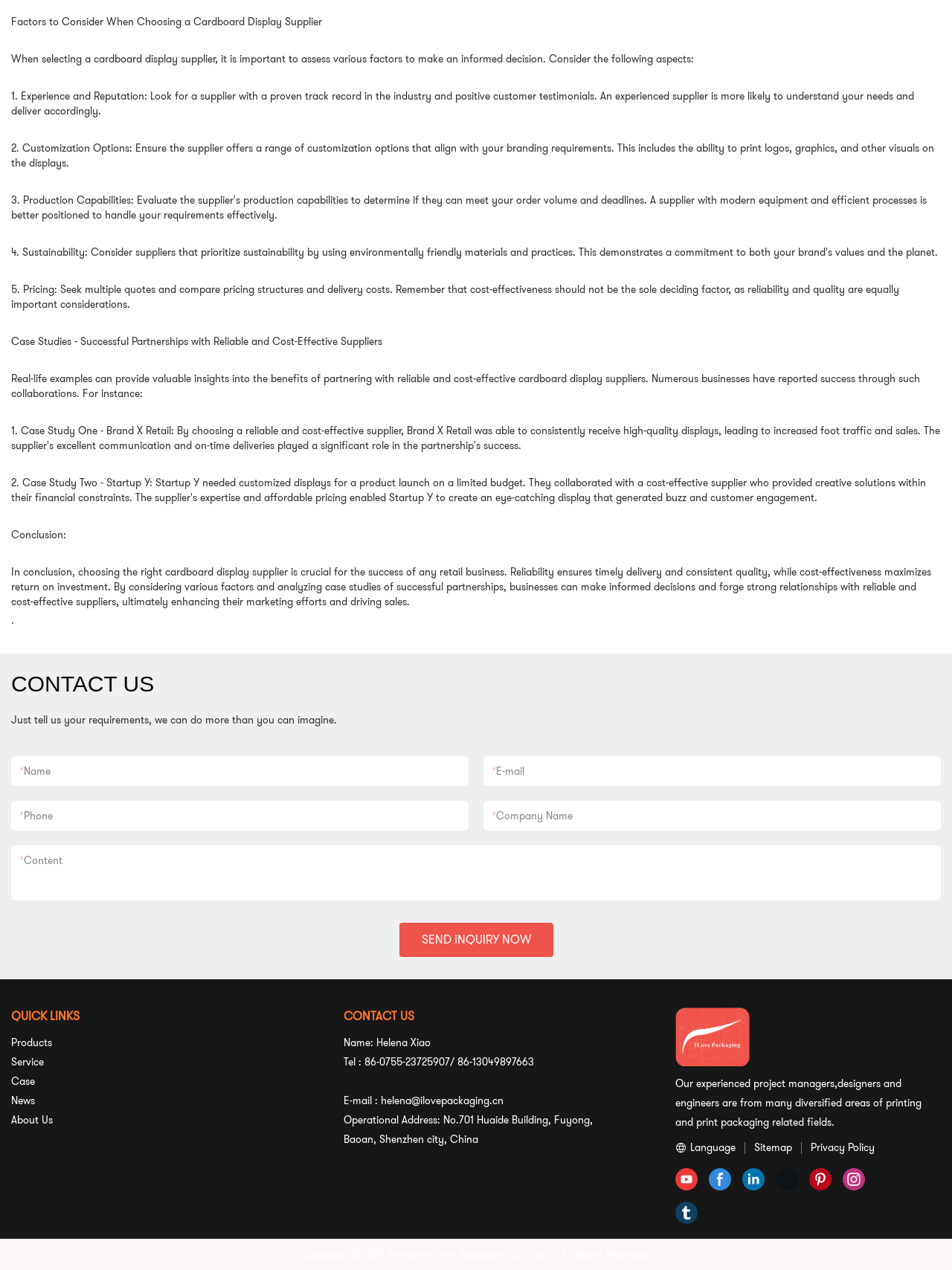Find the bounding box coordinates for the HTML element described in this sentence: "Privacy Policy". Provide the coordinates as four float numbers between 0 and 1, in the format [left, top, right, bottom].

[0.835, 0.897, 0.919, 0.909]